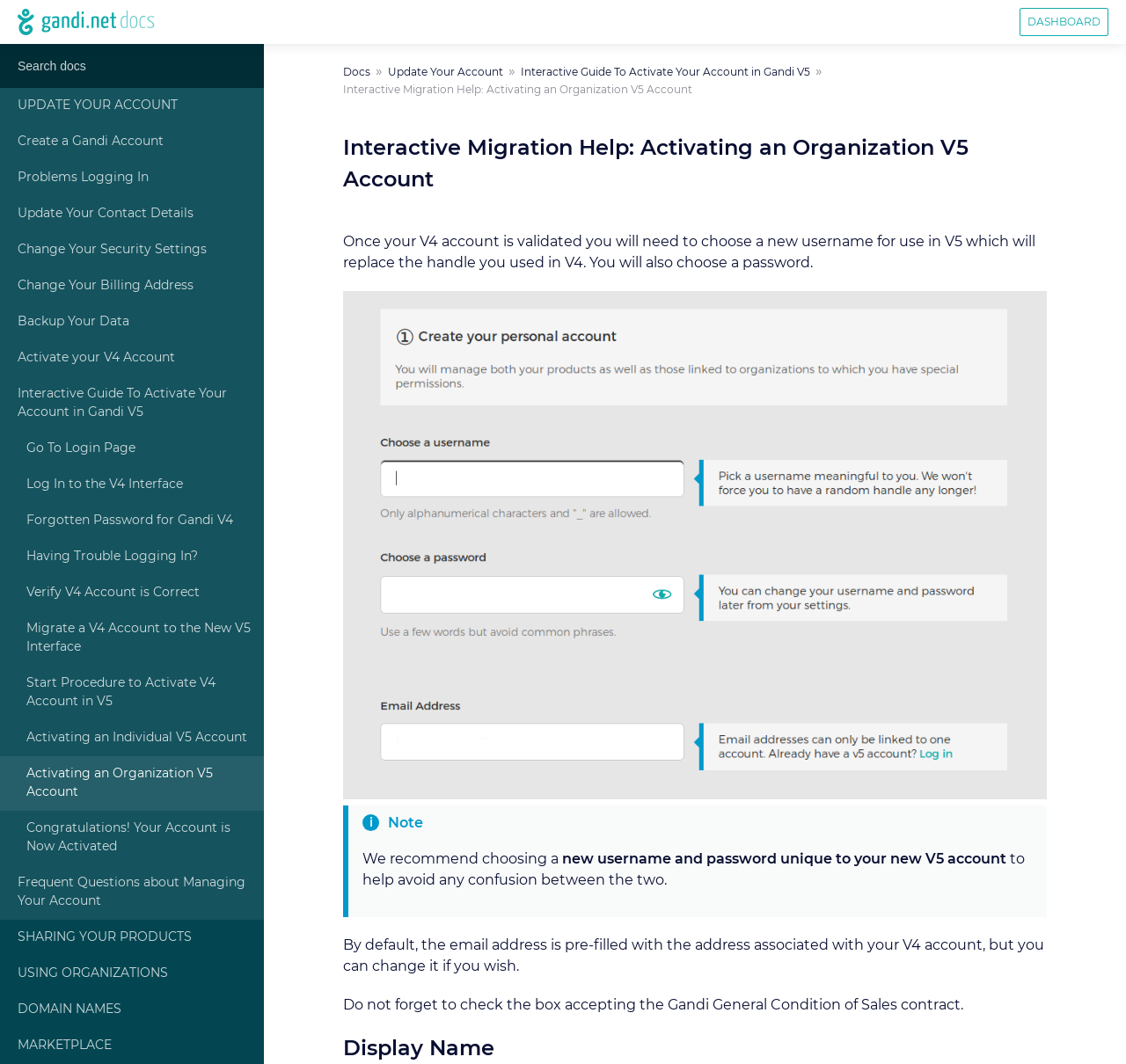Please determine the bounding box coordinates of the element to click on in order to accomplish the following task: "Activate your V4 account". Ensure the coordinates are four float numbers ranging from 0 to 1, i.e., [left, top, right, bottom].

[0.0, 0.32, 0.234, 0.354]